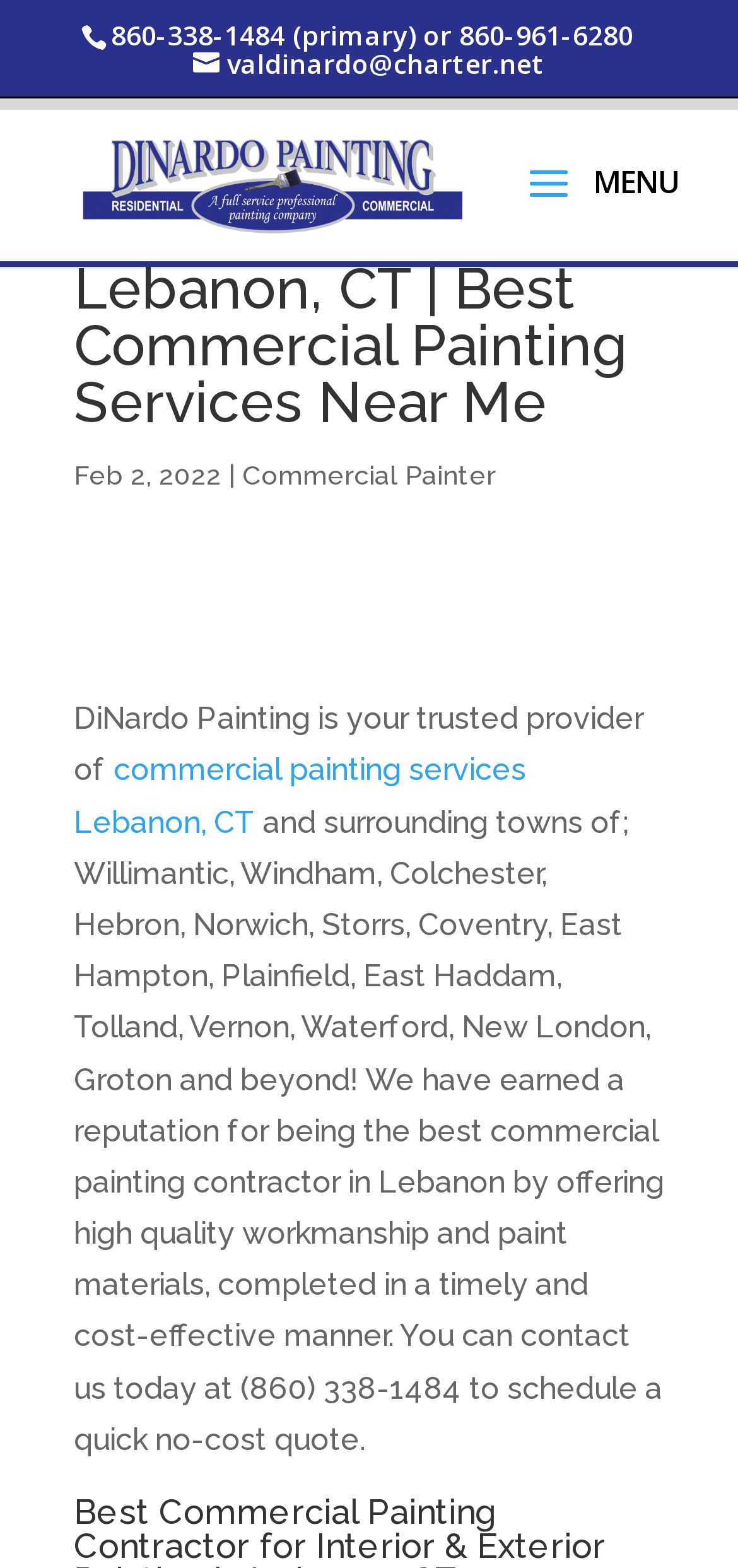Provide your answer to the question using just one word or phrase: When was the webpage last updated?

Feb 2, 2022